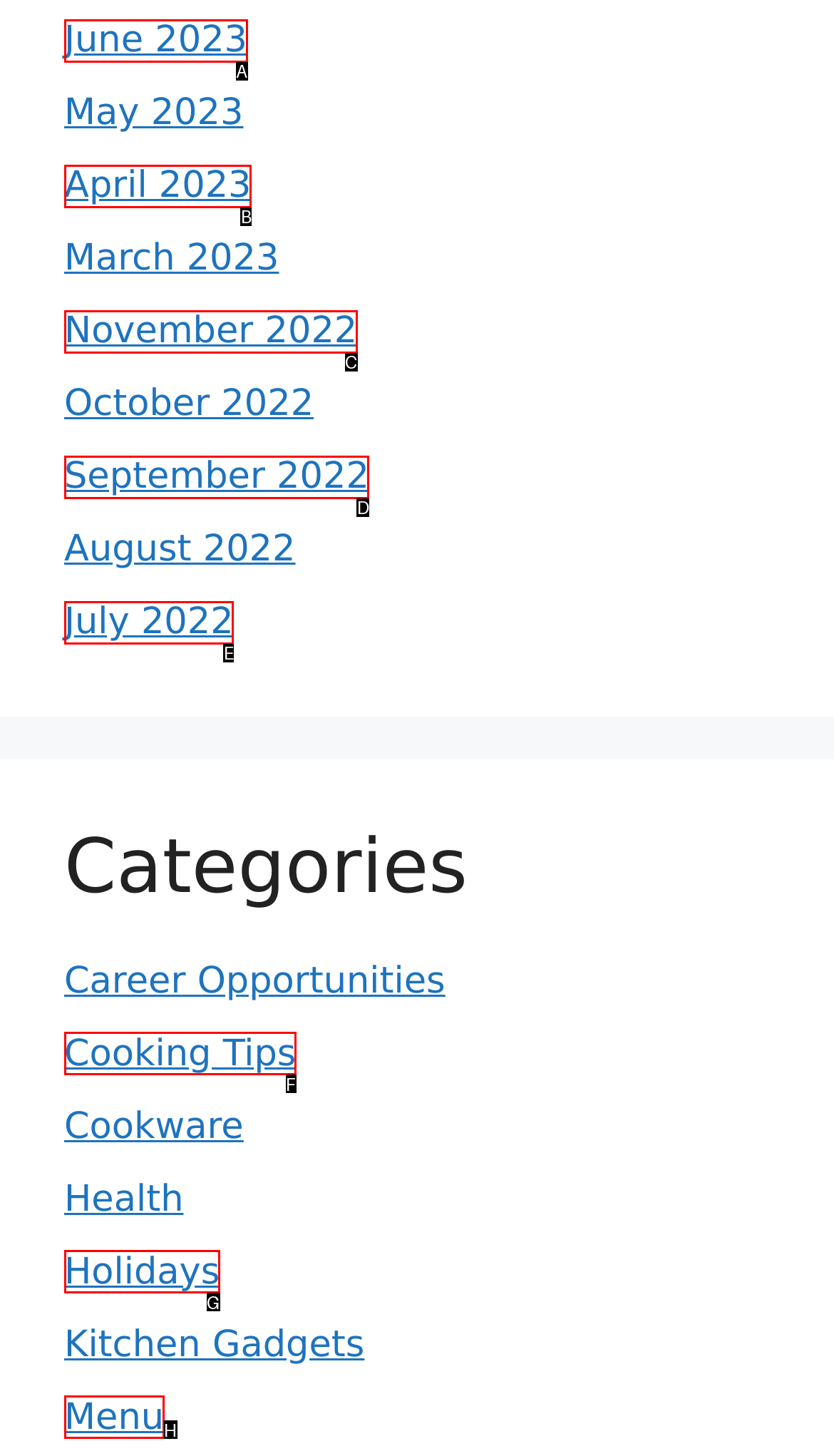Match the HTML element to the description: November 2022. Answer with the letter of the correct option from the provided choices.

C